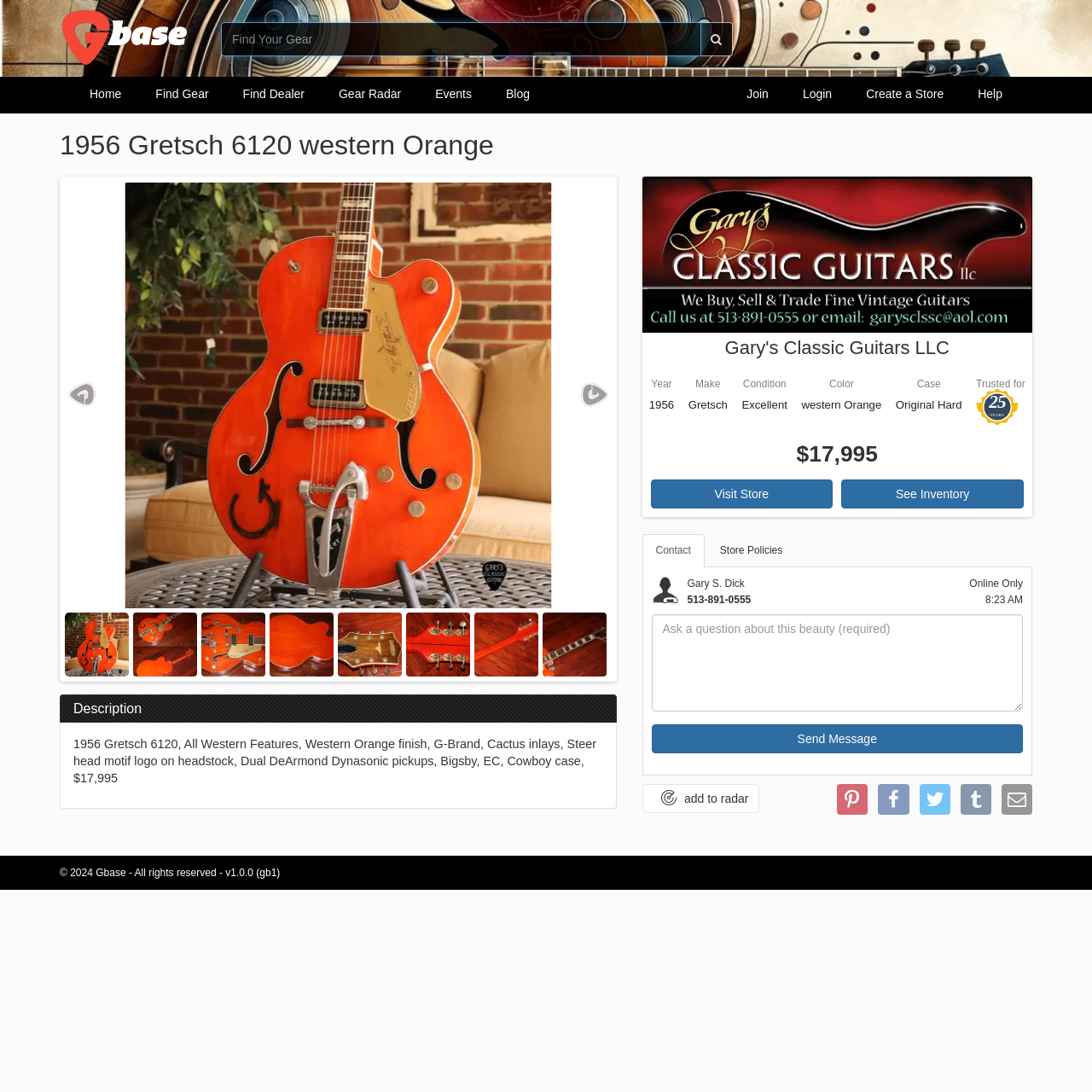What is the brand of the guitar?
Using the information from the image, answer the question thoroughly.

I found the answer by looking at the 'Make' section of the guitar's description, which is located below the guitar's images. The 'Make' section has a label 'Gretsch', which indicates the brand of the guitar.